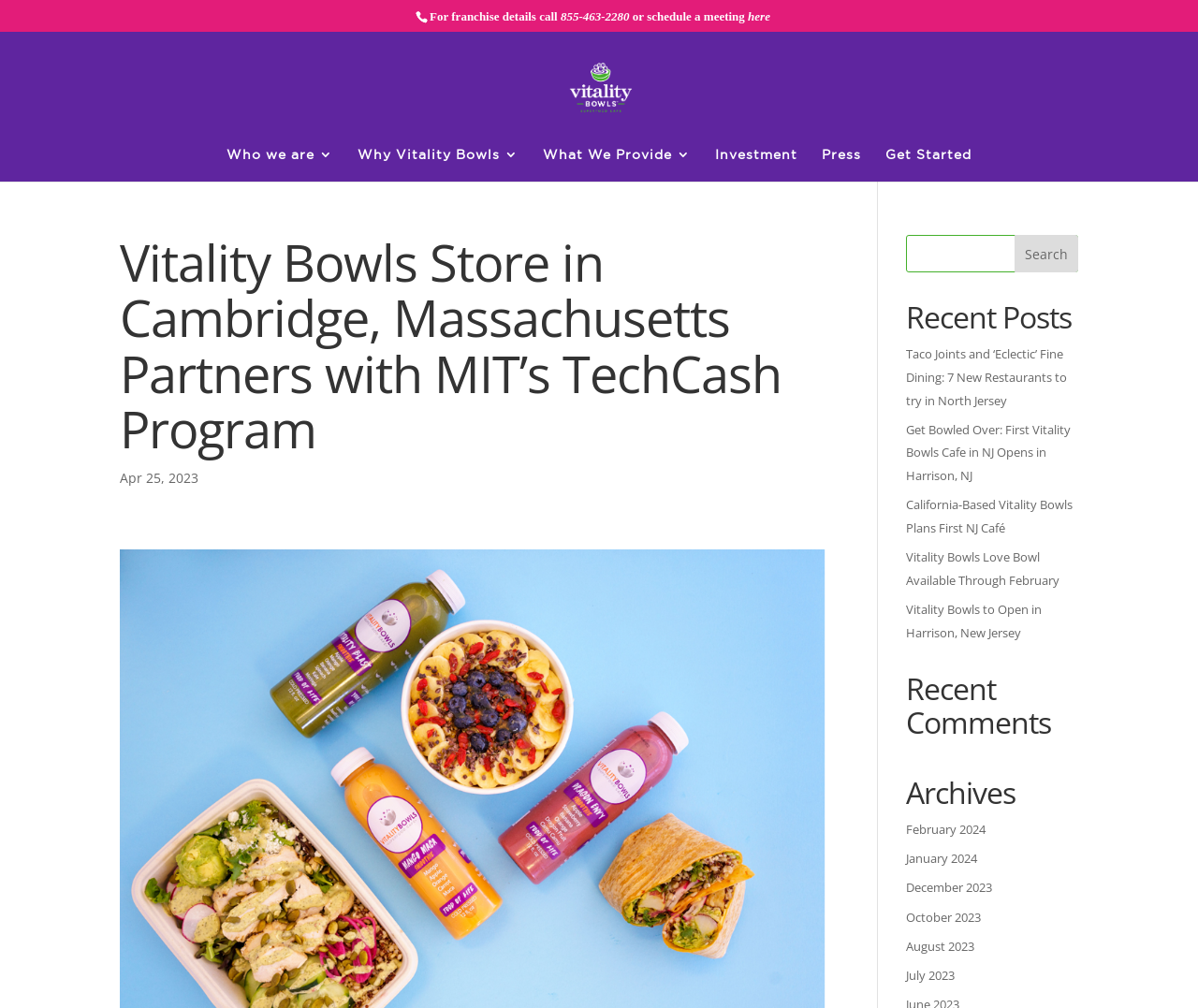Please give a one-word or short phrase response to the following question: 
What is the phone number to call for franchise details?

855-463-2280